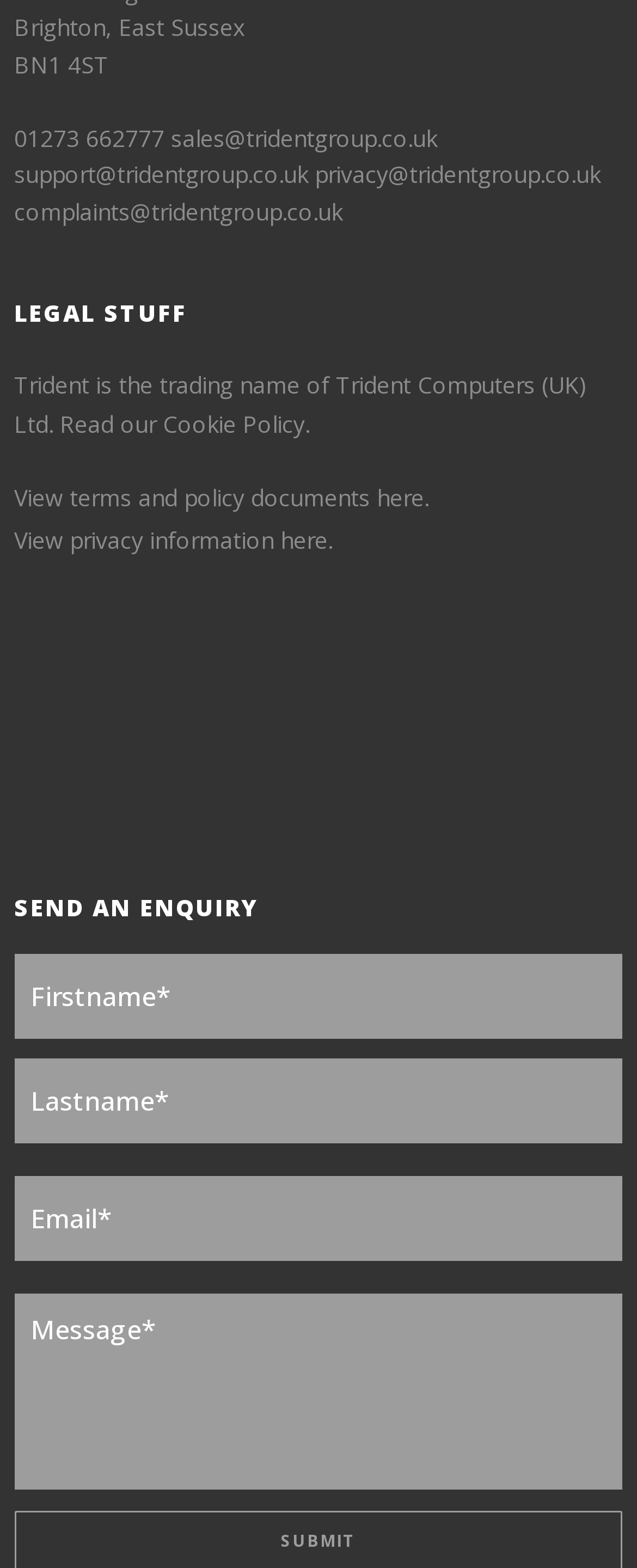Find the bounding box coordinates of the element's region that should be clicked in order to follow the given instruction: "Fill in the enquiry form". The coordinates should consist of four float numbers between 0 and 1, i.e., [left, top, right, bottom].

[0.023, 0.608, 0.977, 0.662]